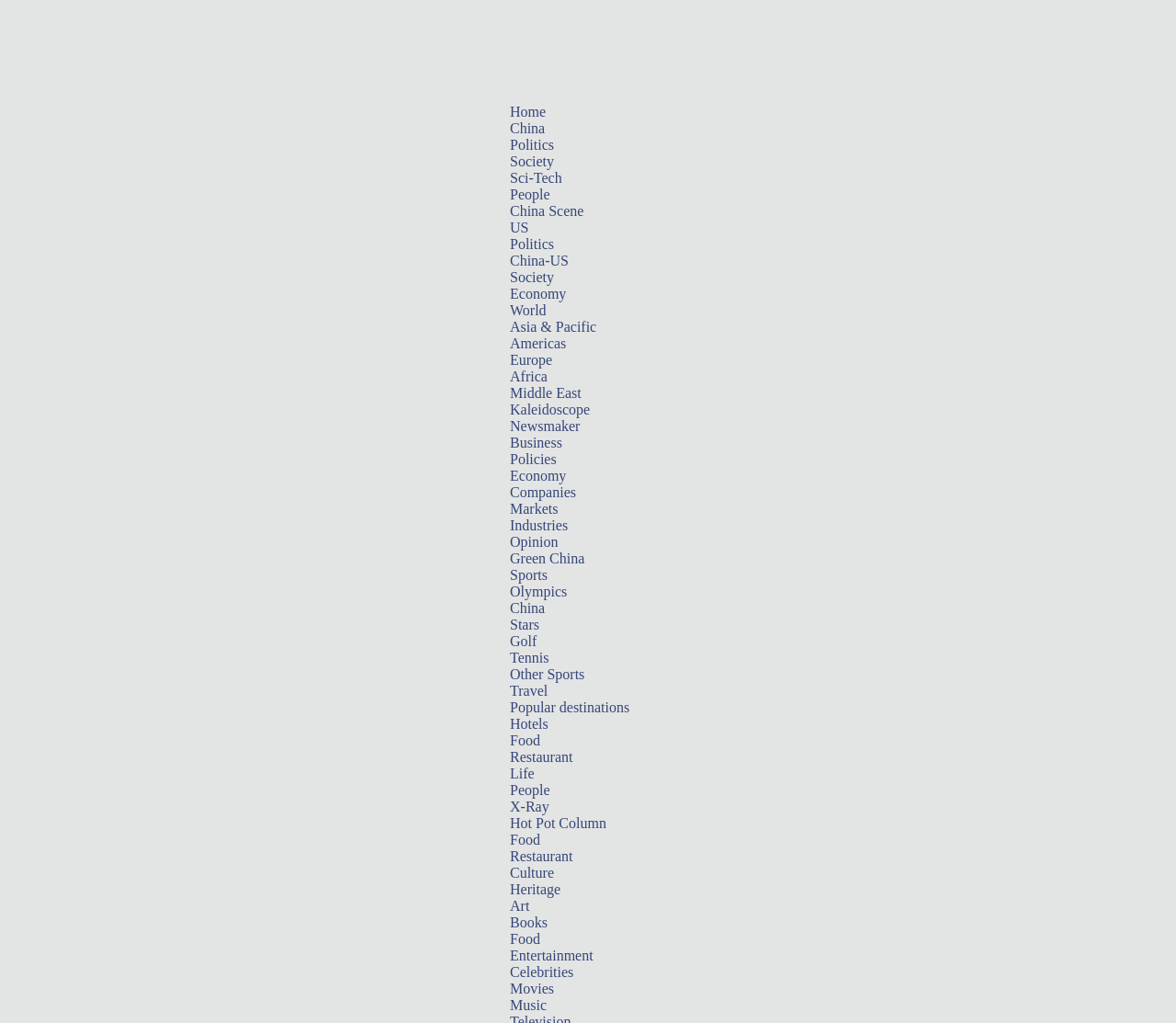Please locate the bounding box coordinates for the element that should be clicked to achieve the following instruction: "Read about 'China-US' relations". Ensure the coordinates are given as four float numbers between 0 and 1, i.e., [left, top, right, bottom].

[0.434, 0.247, 0.484, 0.262]